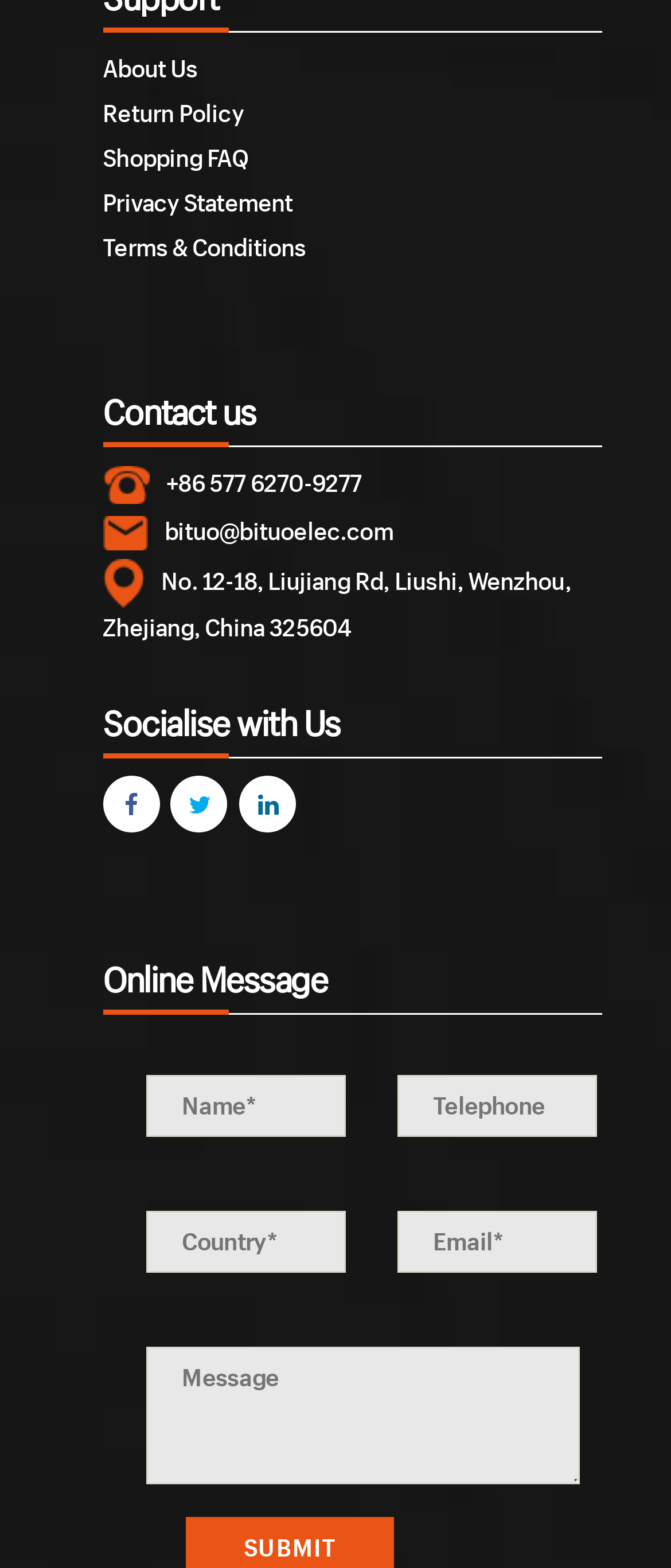What is the address of the company?
Look at the image and answer the question using a single word or phrase.

No. 12-18, Liujiang Rd, Liushi, Wenzhou, Zhejiang, China 325604